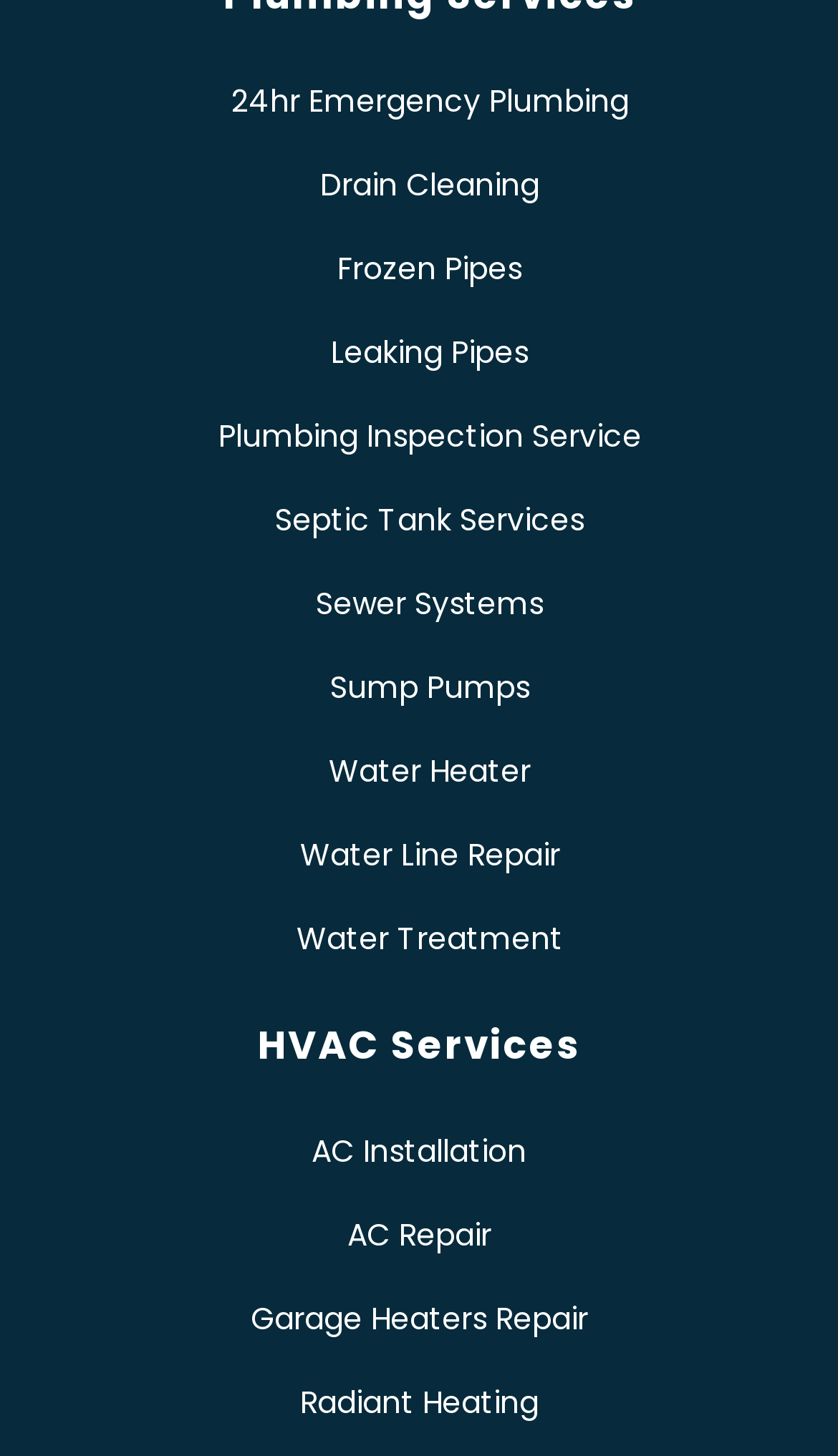How many categories of services are offered?
Using the image, provide a concise answer in one word or a short phrase.

2 categories